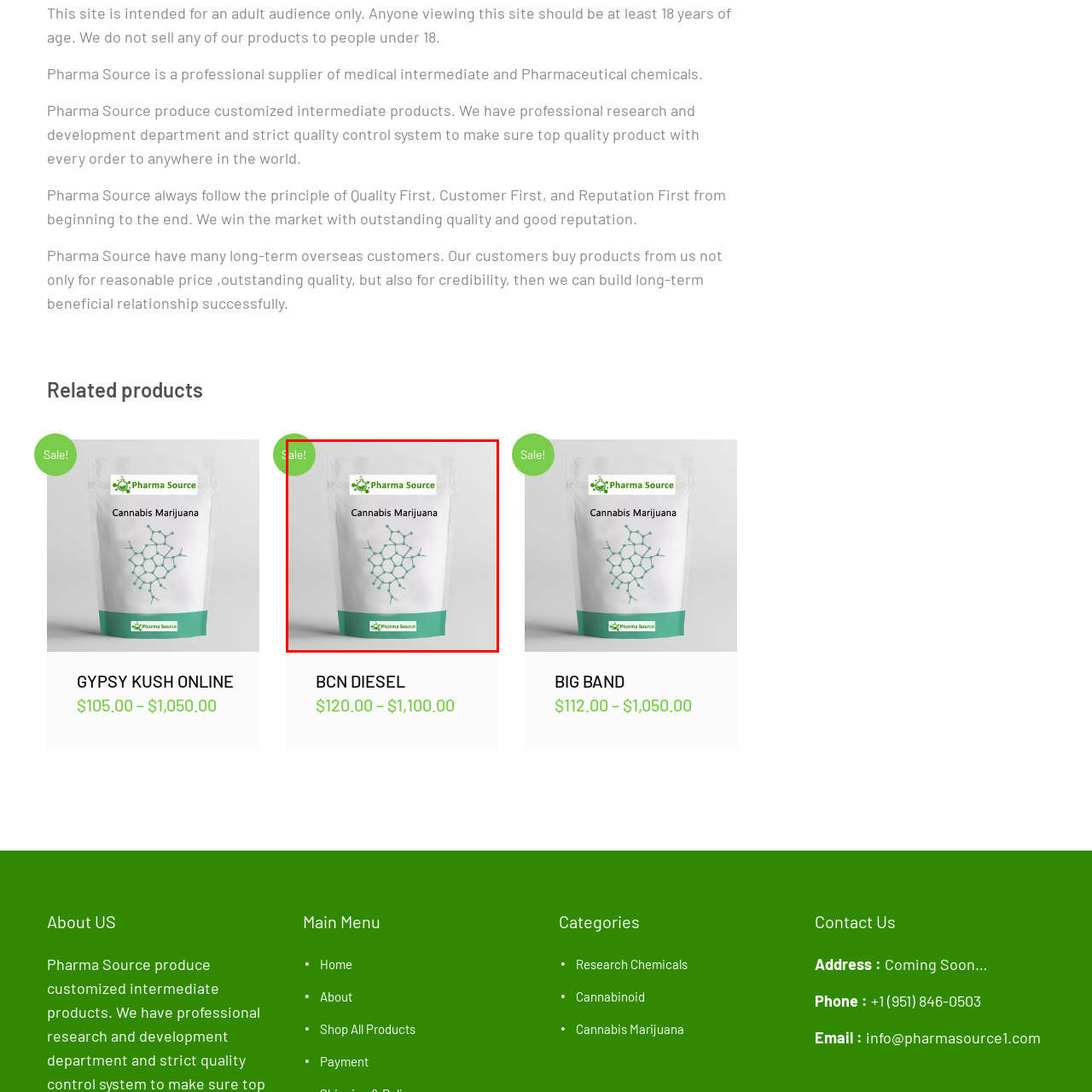What is the style of the illustration on the package?
Examine the red-bounded area in the image carefully and respond to the question with as much detail as possible.

The illustration on the package is a scientific illustration of a molecular structure, which emphasizes the product's quality and origins, and appeals to an adult audience interested in high-quality cannabis products.